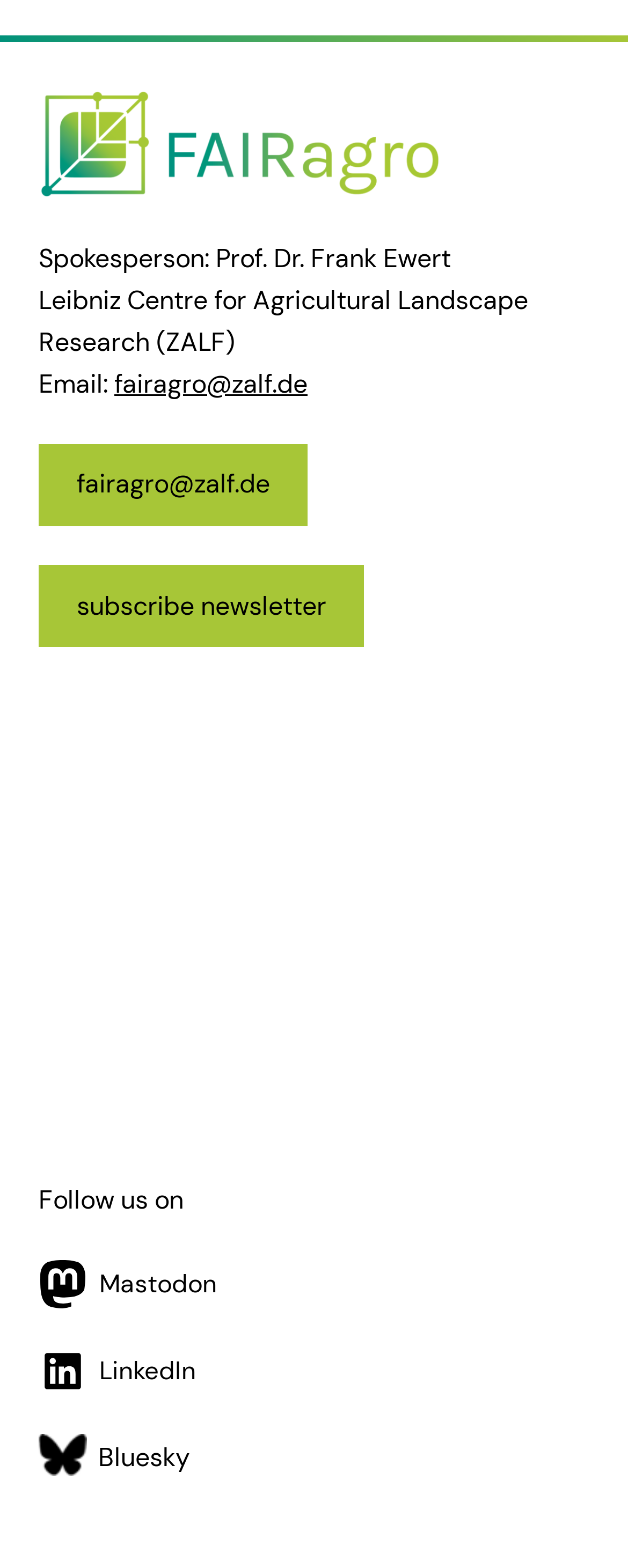Predict the bounding box for the UI component with the following description: "Mastodon".

[0.062, 0.803, 0.366, 0.834]